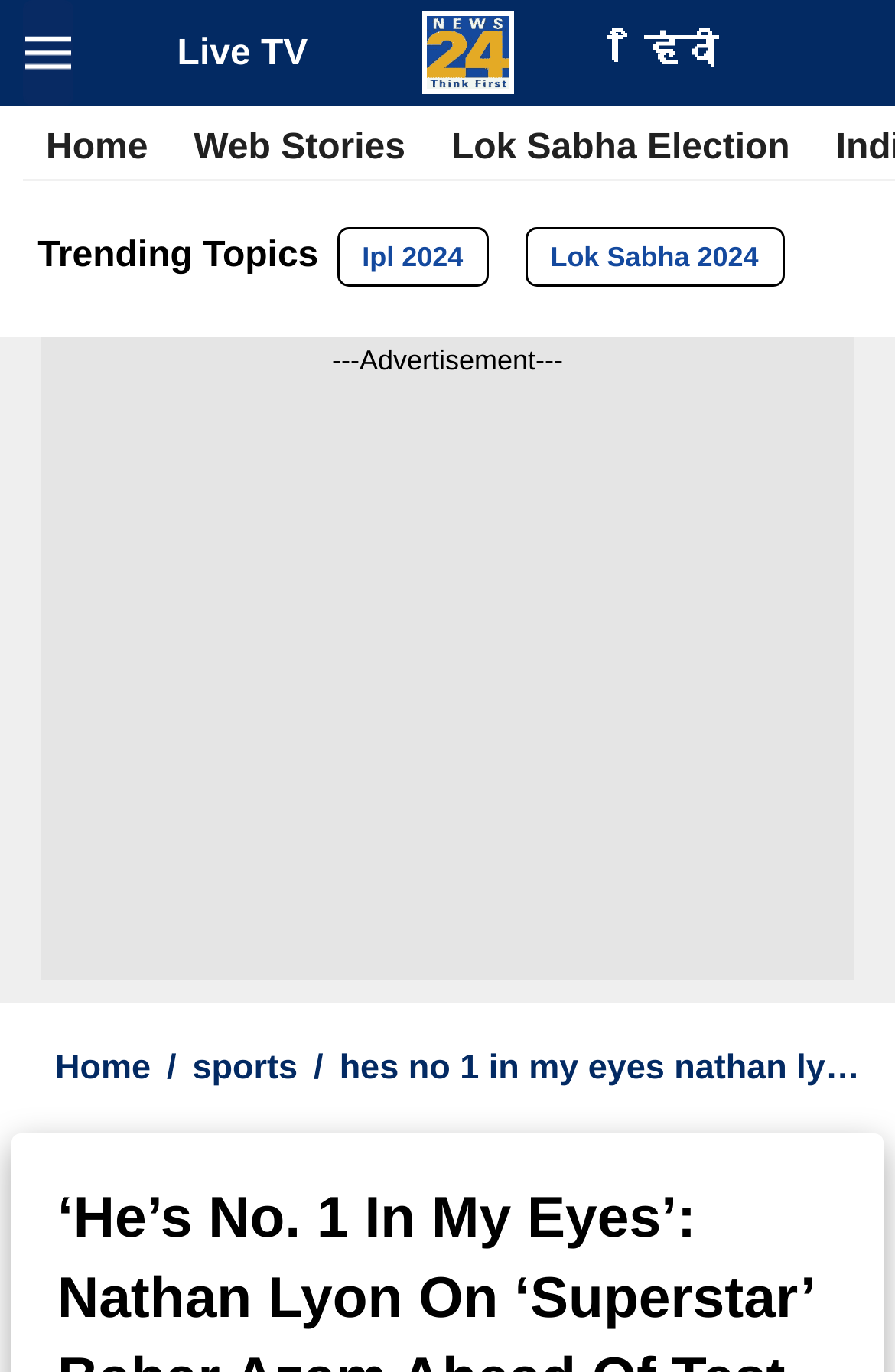Answer the question below with a single word or a brief phrase: 
What is the logo on the top right corner?

news24 logo